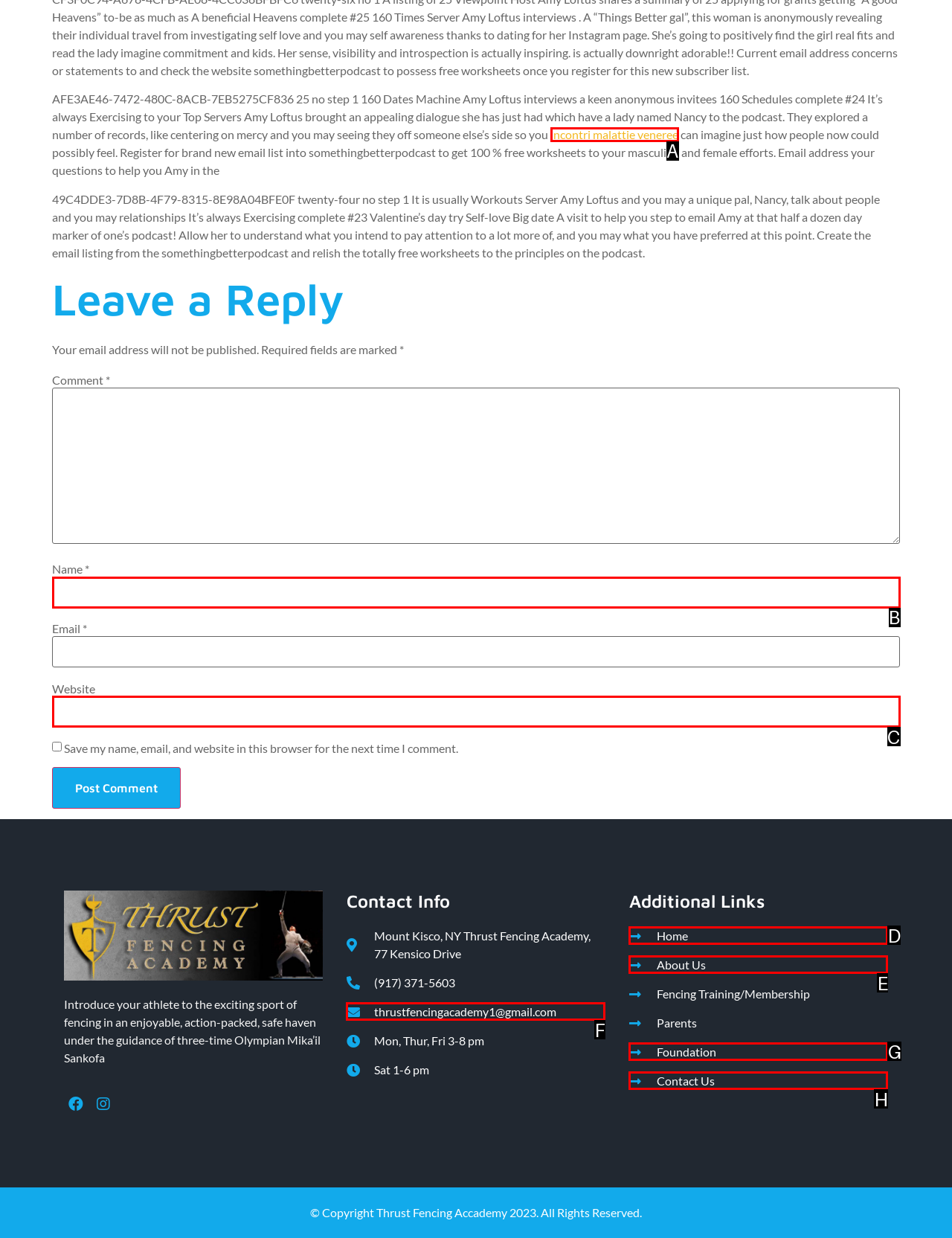Identify the option that corresponds to the description: Home 
Provide the letter of the matching option from the available choices directly.

D